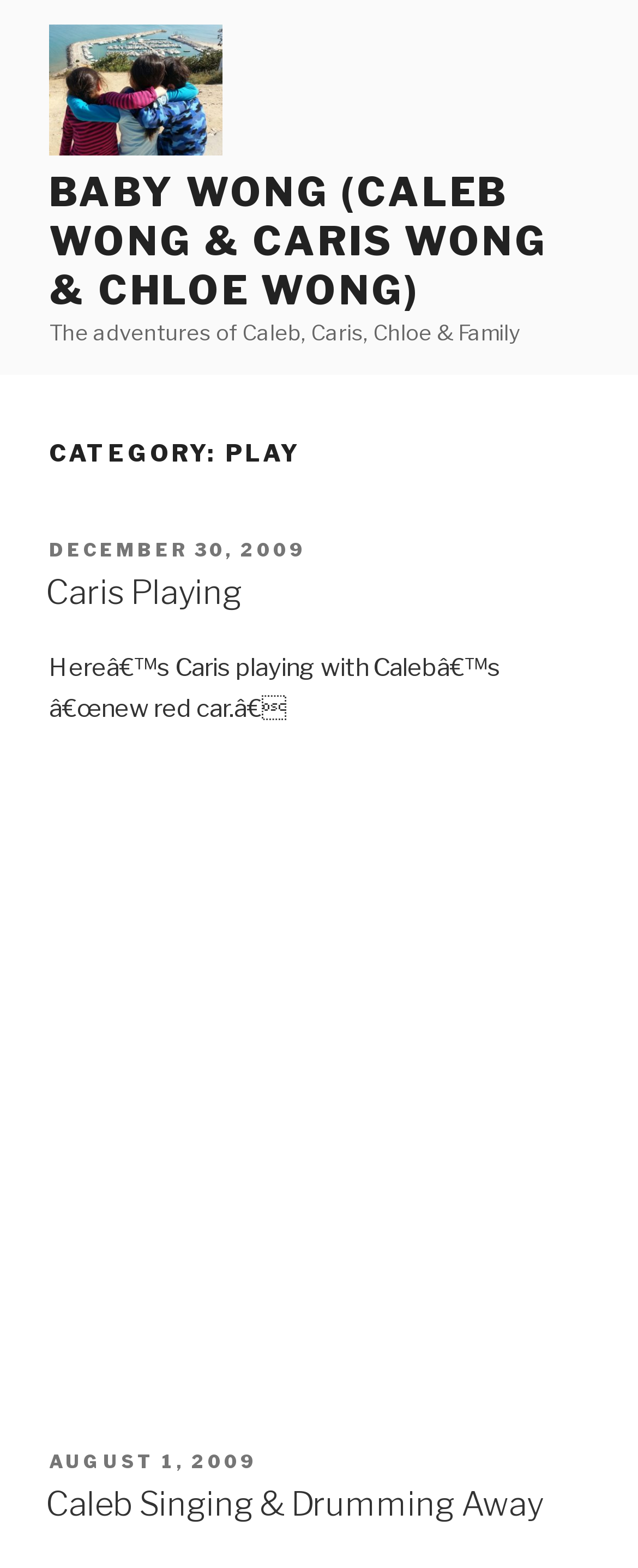When was the article 'Caleb Singing & Drumming Away' posted?
Using the image, respond with a single word or phrase.

August 1, 2009